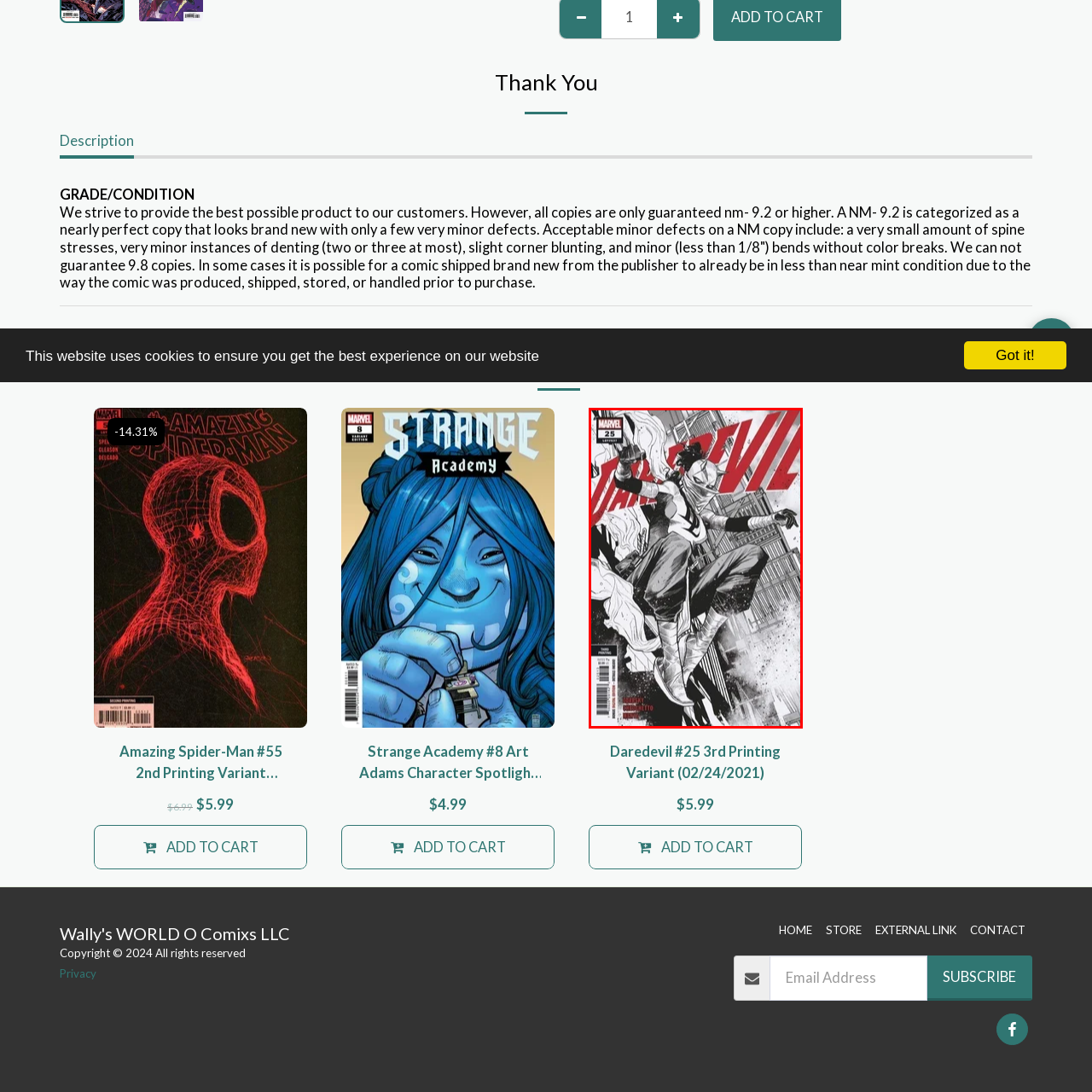View the image highlighted in red and provide one word or phrase: What is the color scheme of the artwork?

Black and white